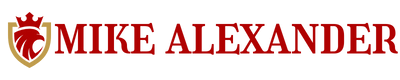What is the purpose of the brand identity?
Based on the image, give a concise answer in the form of a single word or short phrase.

Anime dolls guide